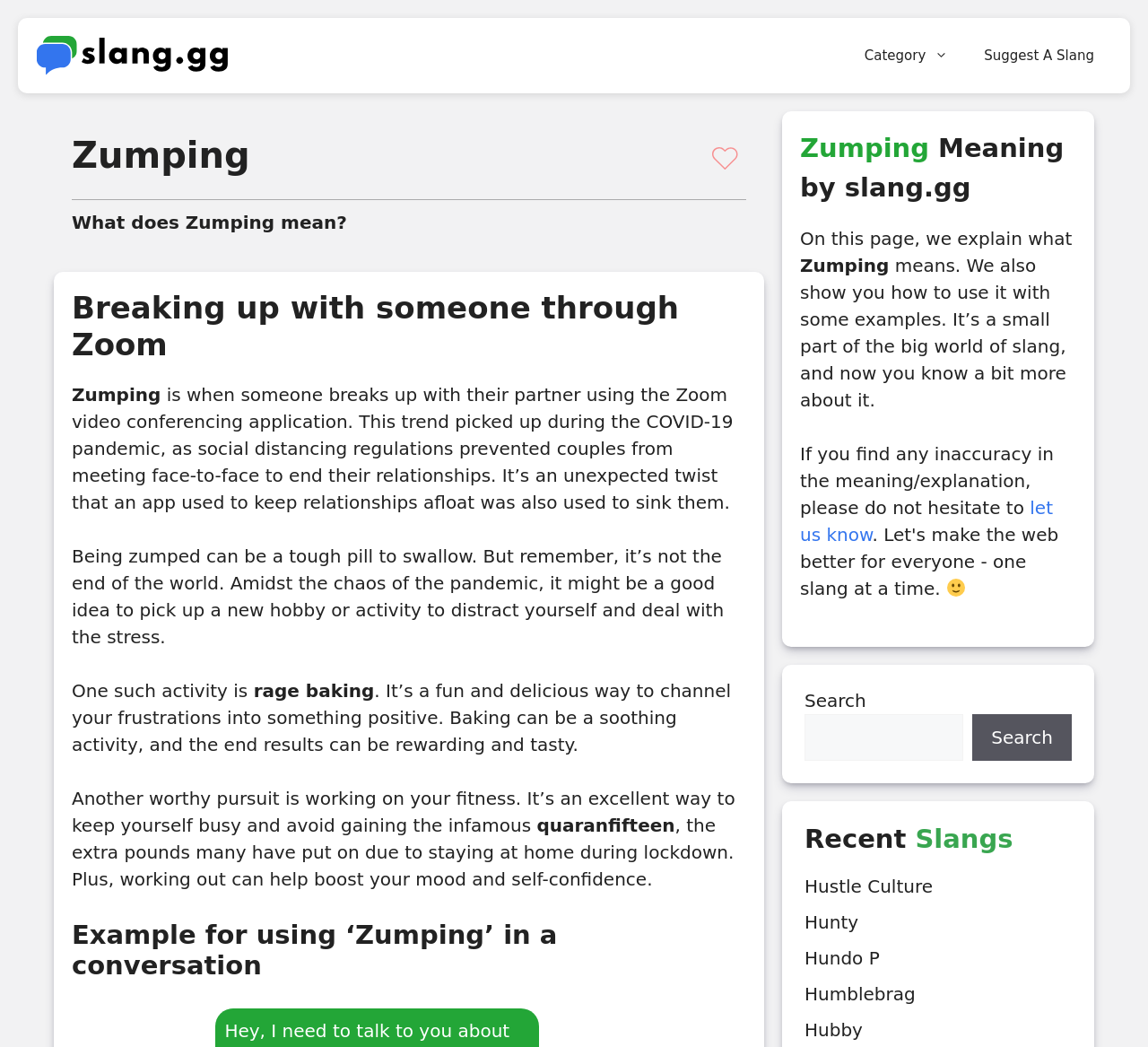Locate the bounding box coordinates of the clickable area to execute the instruction: "Search for a slang". Provide the coordinates as four float numbers between 0 and 1, represented as [left, top, right, bottom].

[0.701, 0.682, 0.839, 0.727]